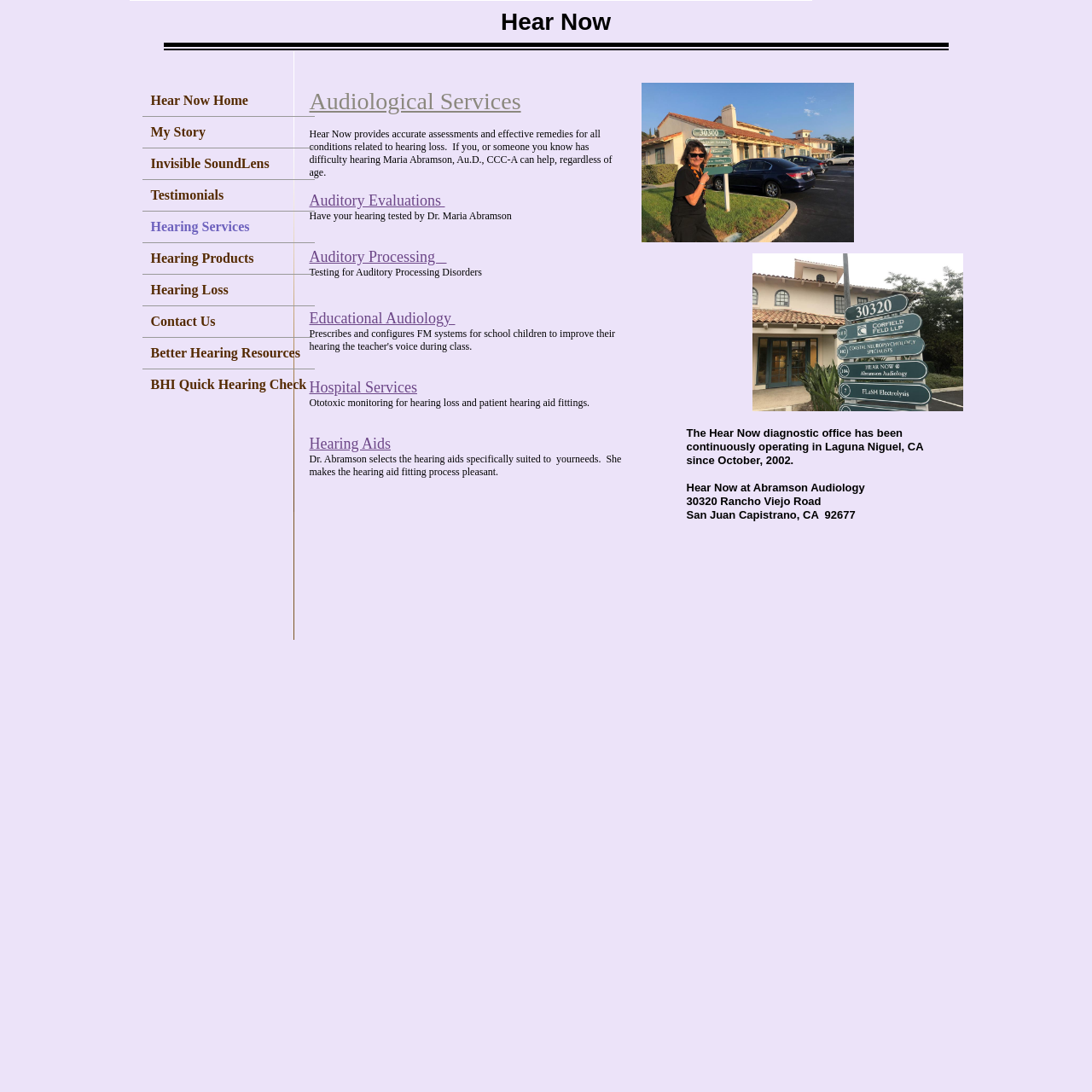Provide the bounding box coordinates of the area you need to click to execute the following instruction: "Go to Hearing Aids".

[0.283, 0.398, 0.358, 0.414]